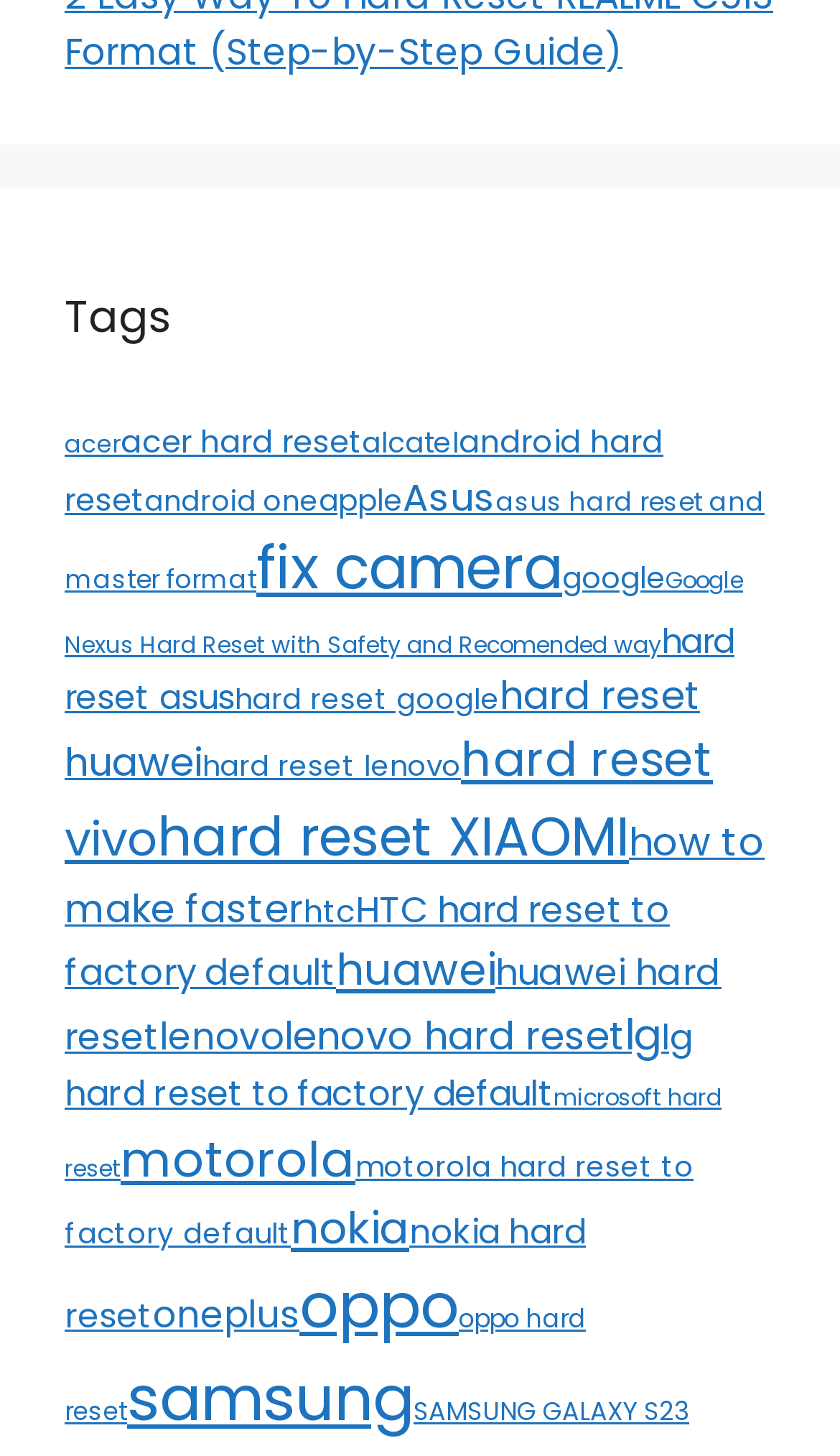What is the category with the most items?
Please give a detailed and elaborate answer to the question.

By examining the links on the webpage, I found that the link 'samsung (618 items)' has the highest number of items, indicating that samsung is the category with the most items.